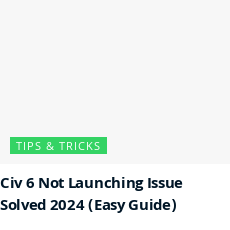Utilize the details in the image to thoroughly answer the following question: What type of content is this guide part of?

The prominent, colorful button labeled 'TIPS & TRICKS' above the heading indicates that this guide is part of a section focused on providing useful solutions and advice for common gaming issues.